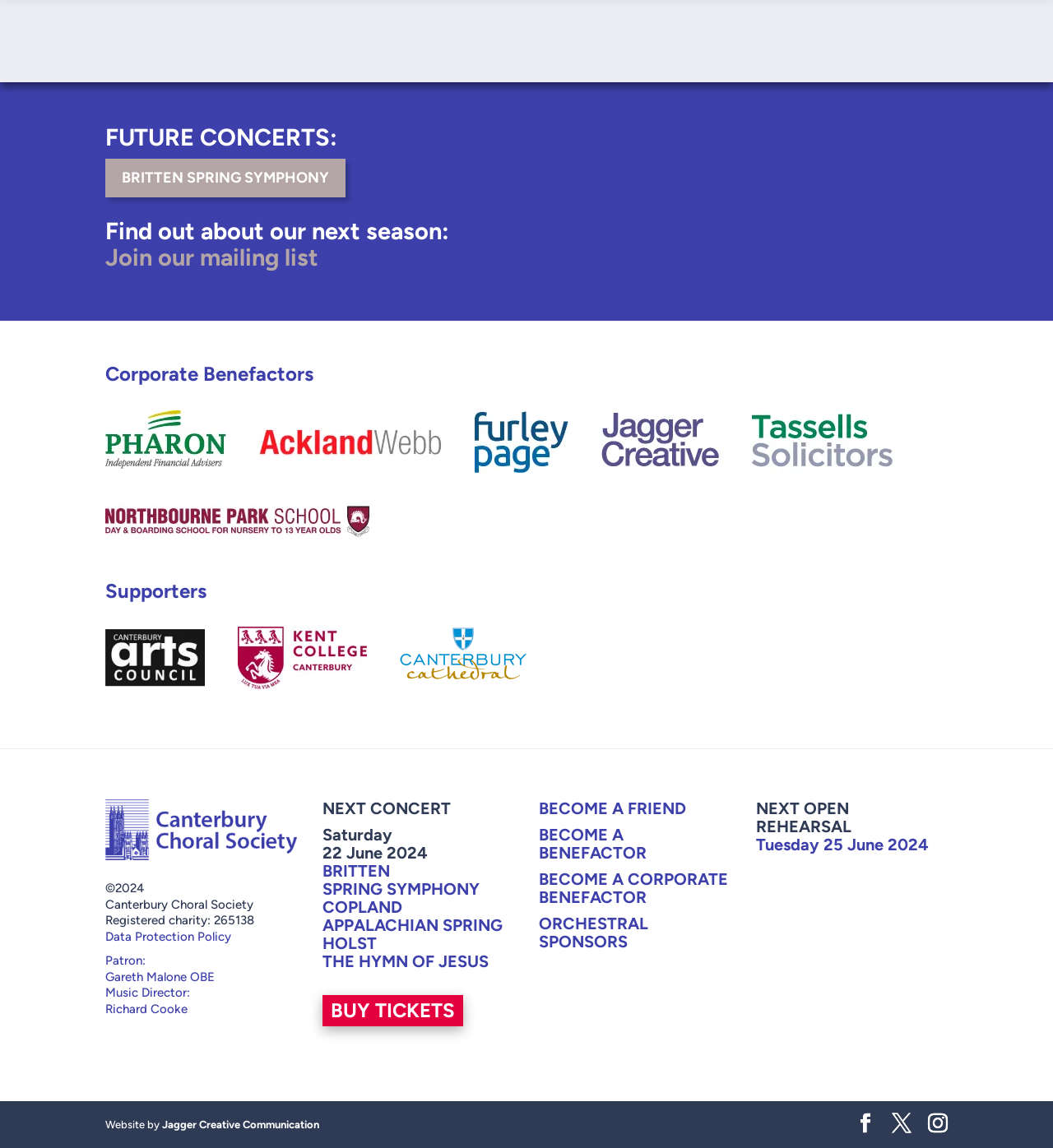Identify the bounding box coordinates for the element that needs to be clicked to fulfill this instruction: "Learn about corporate benefactors". Provide the coordinates in the format of four float numbers between 0 and 1: [left, top, right, bottom].

[0.1, 0.317, 0.9, 0.343]